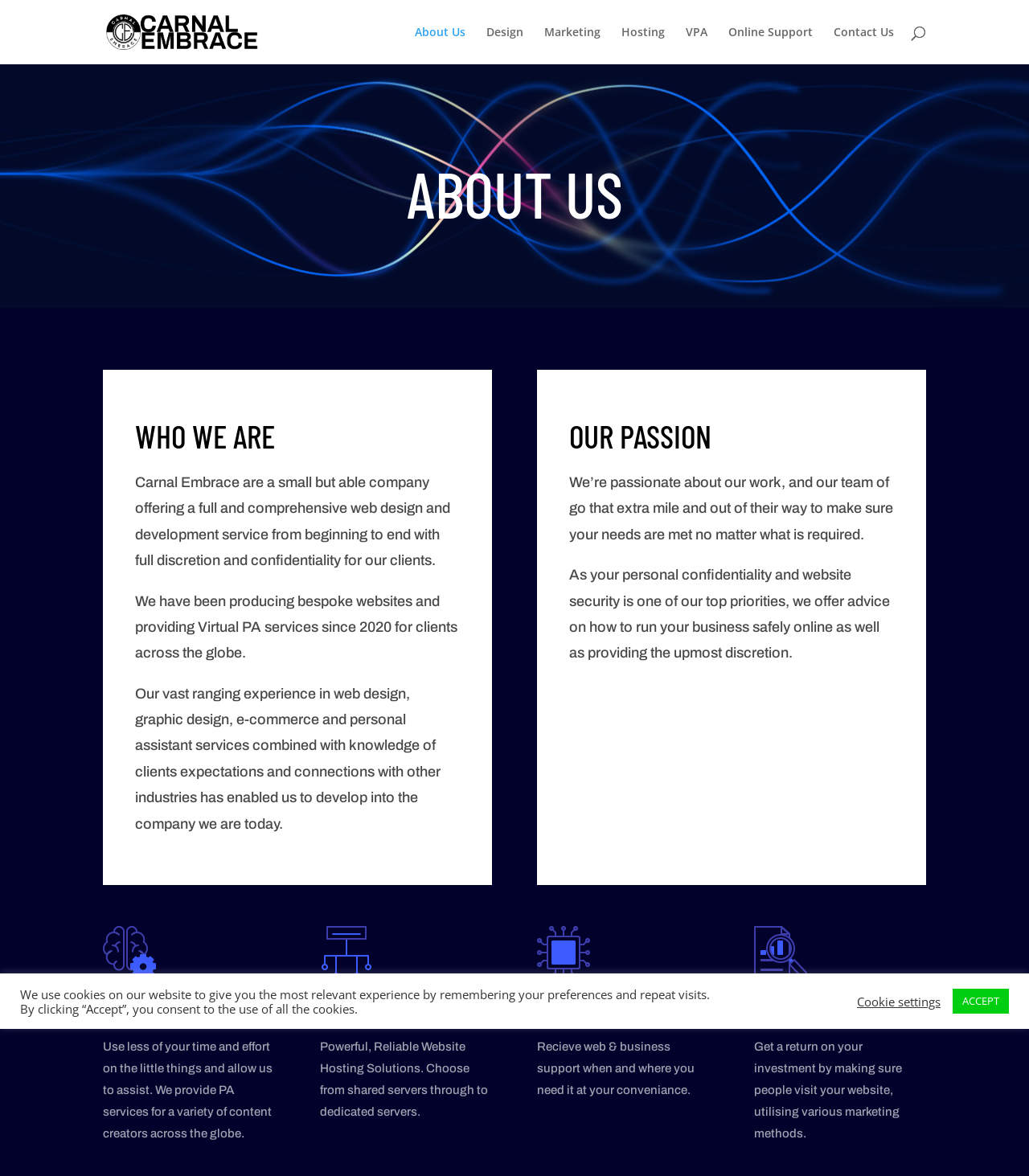Respond to the question below with a single word or phrase:
What is the company's approach to client confidentiality?

Discretion and confidentiality